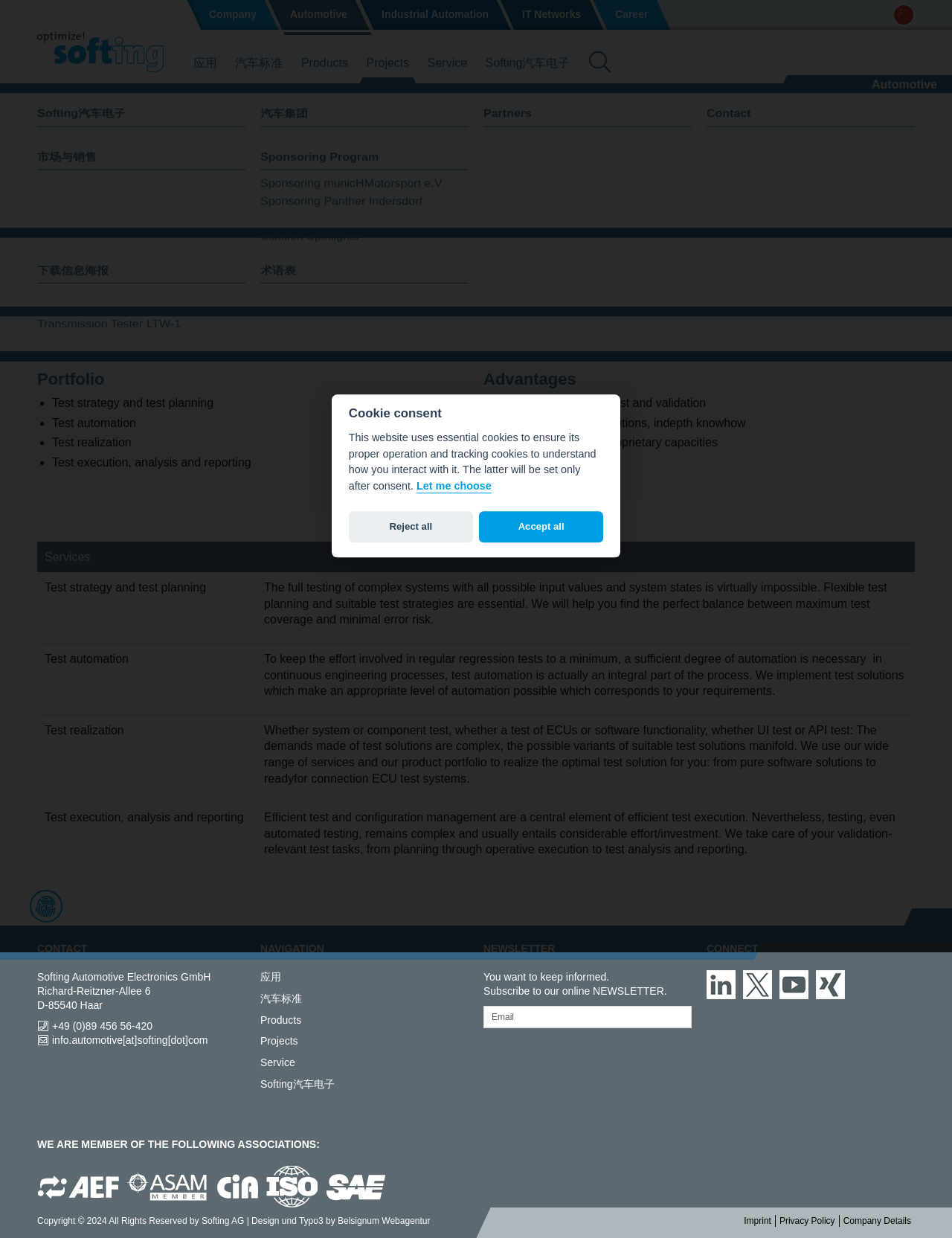Kindly determine the bounding box coordinates of the area that needs to be clicked to fulfill this instruction: "Enter text in the search box".

[0.64, 0.041, 0.658, 0.059]